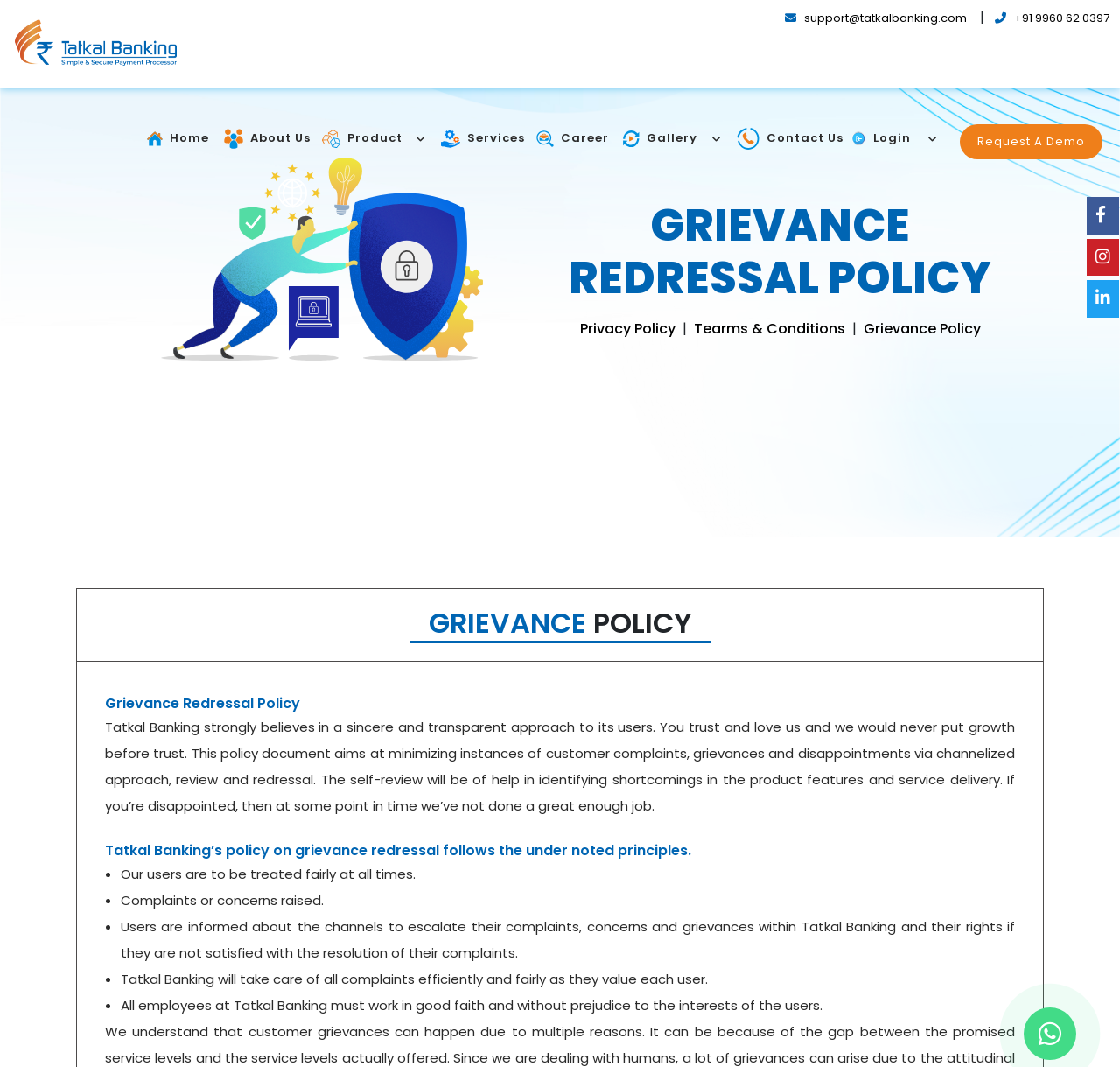What is the contact email of Tatkal Banking?
Examine the image and provide an in-depth answer to the question.

The contact email of Tatkal Banking can be found at the top right corner of the webpage, which is 'support@tatkalbanking.com'.